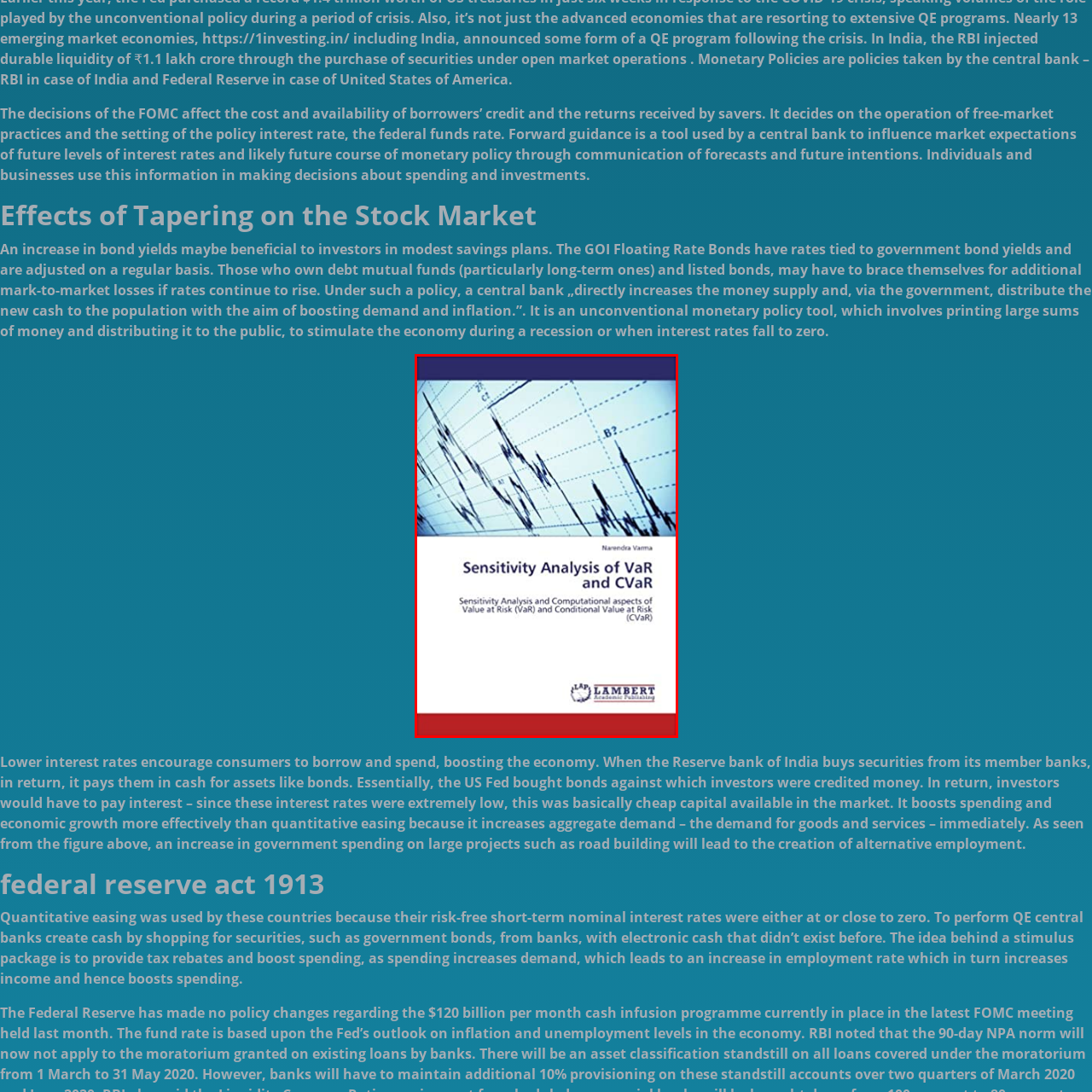Inspect the part framed by the grey rectangle, What is the publisher of the book? 
Reply with a single word or phrase.

Lambert Academic Publishing